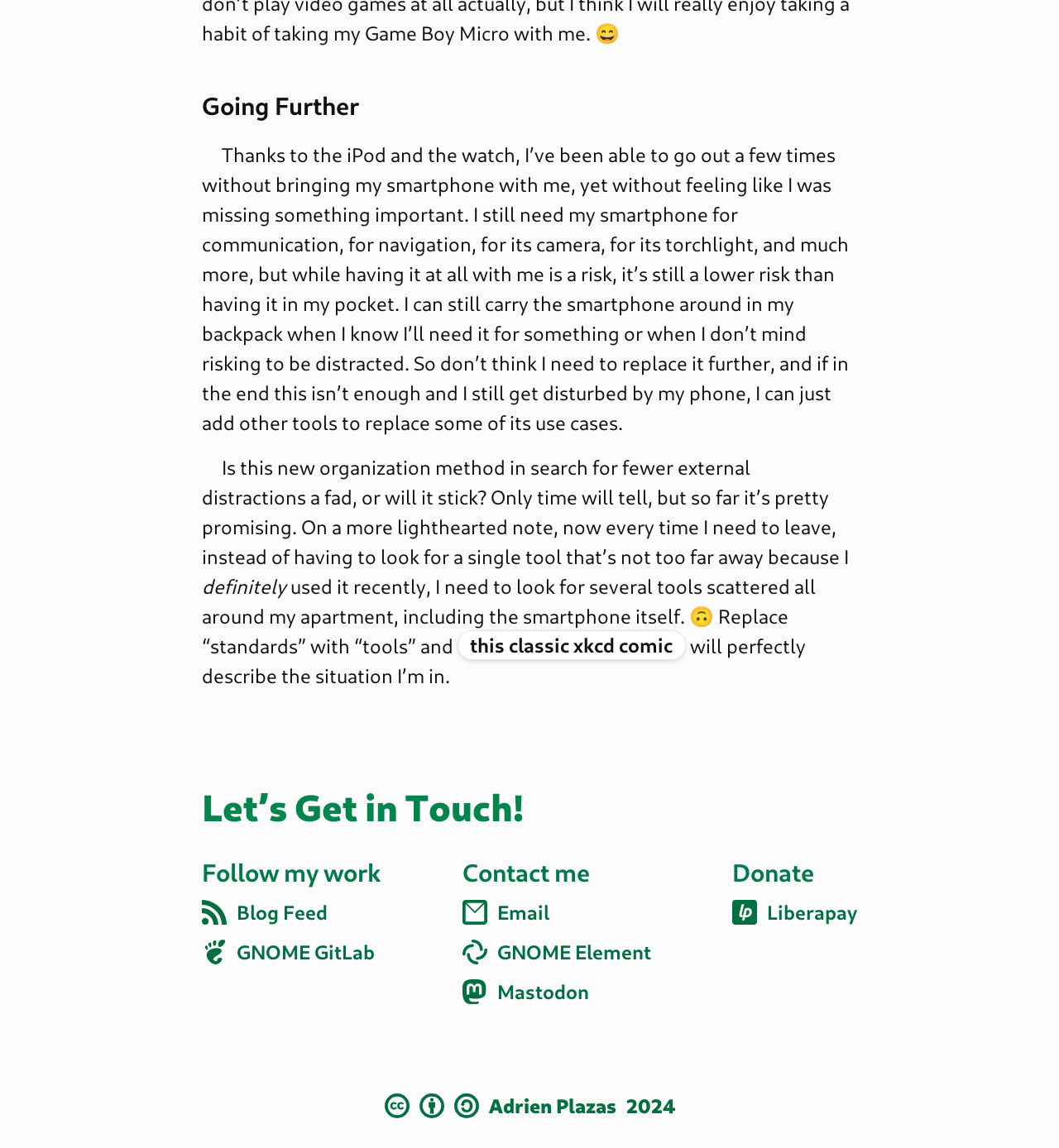Could you indicate the bounding box coordinates of the region to click in order to complete this instruction: "Check the site copyright".

[0.191, 0.953, 0.809, 0.974]